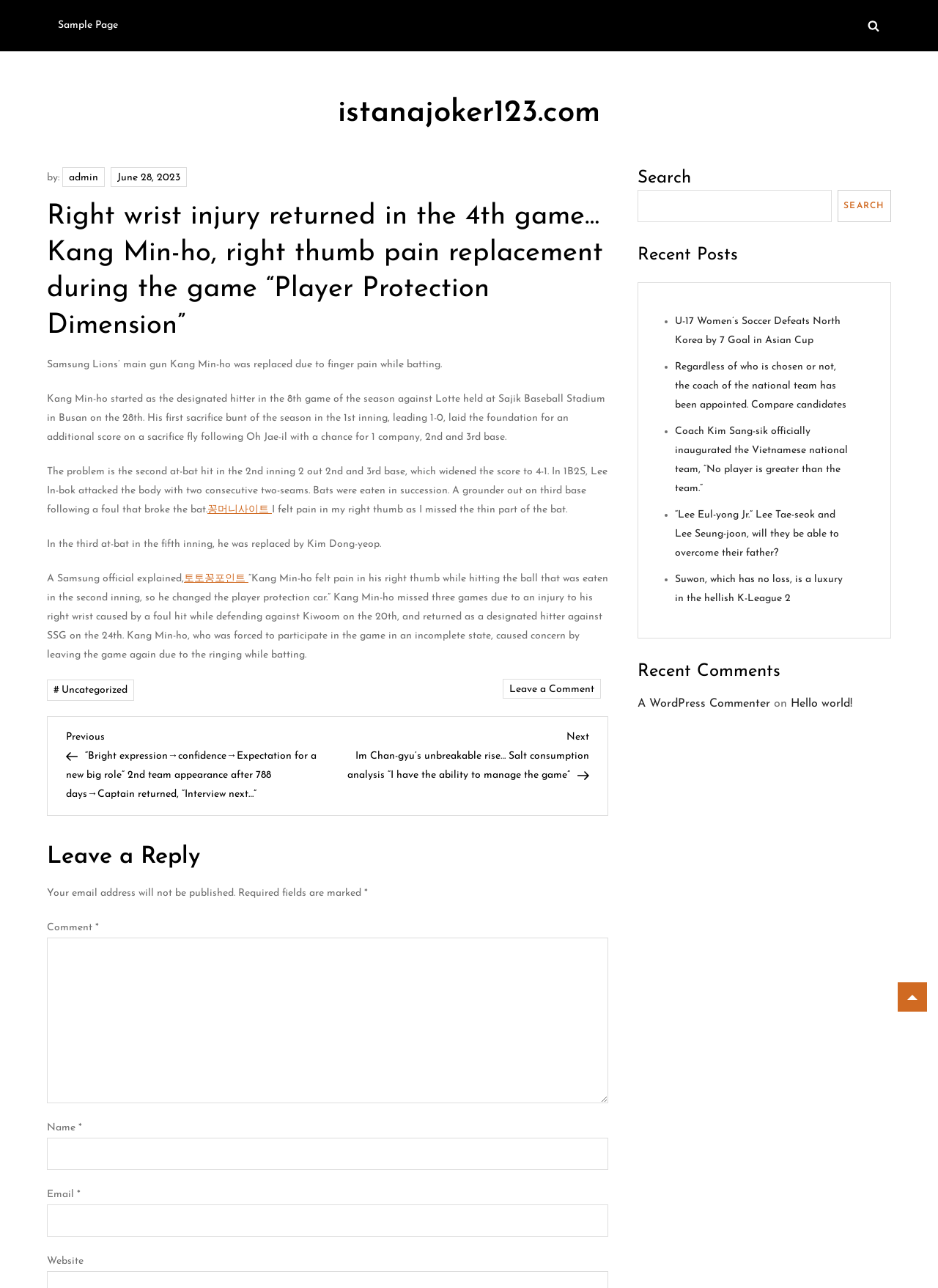Identify the webpage's primary heading and generate its text.

Right wrist injury returned in the 4th game…Kang Min-ho, right thumb pain replacement during the game “Player Protection Dimension”